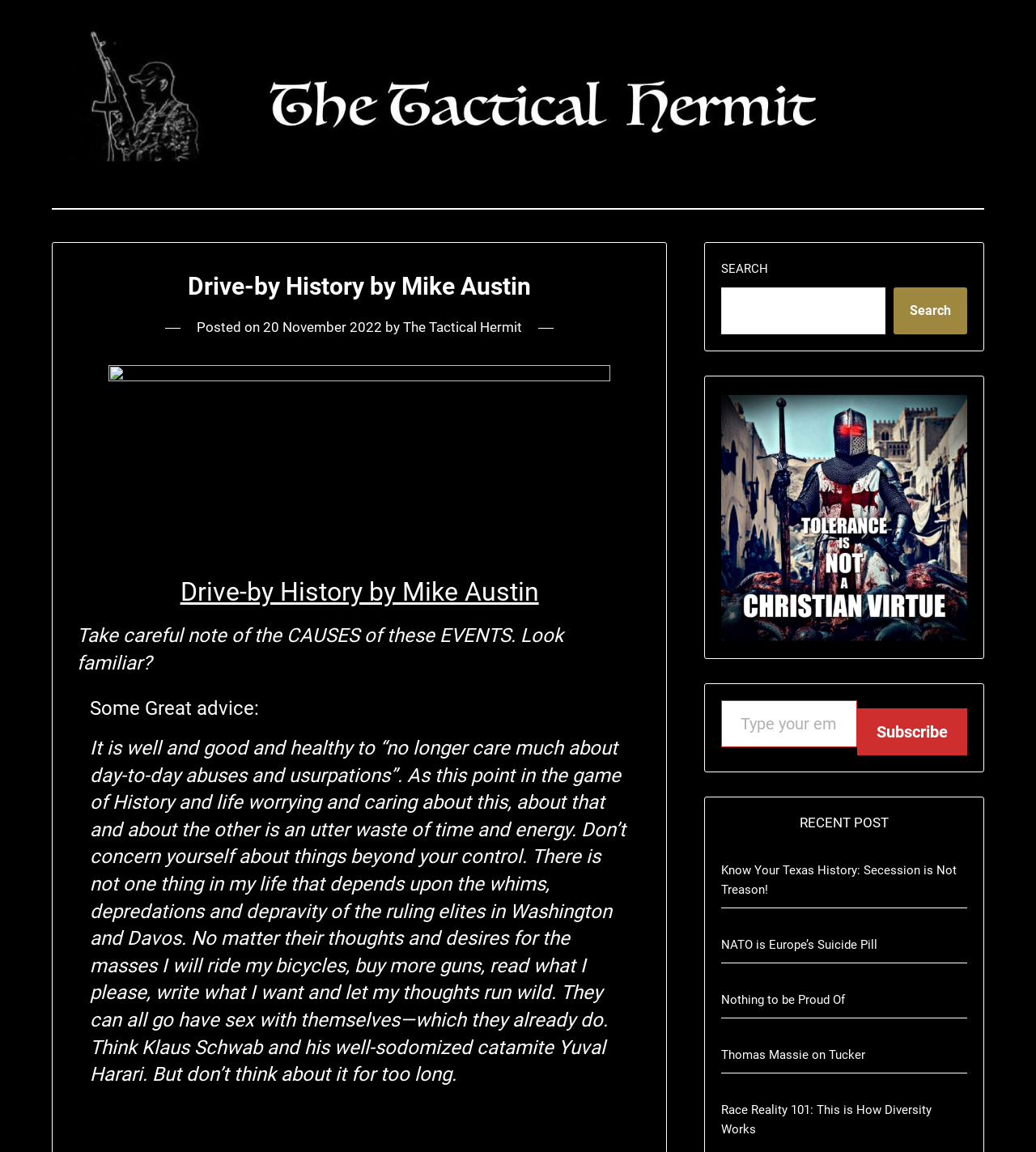Answer the question briefly using a single word or phrase: 
What is the purpose of the textbox?

To type email